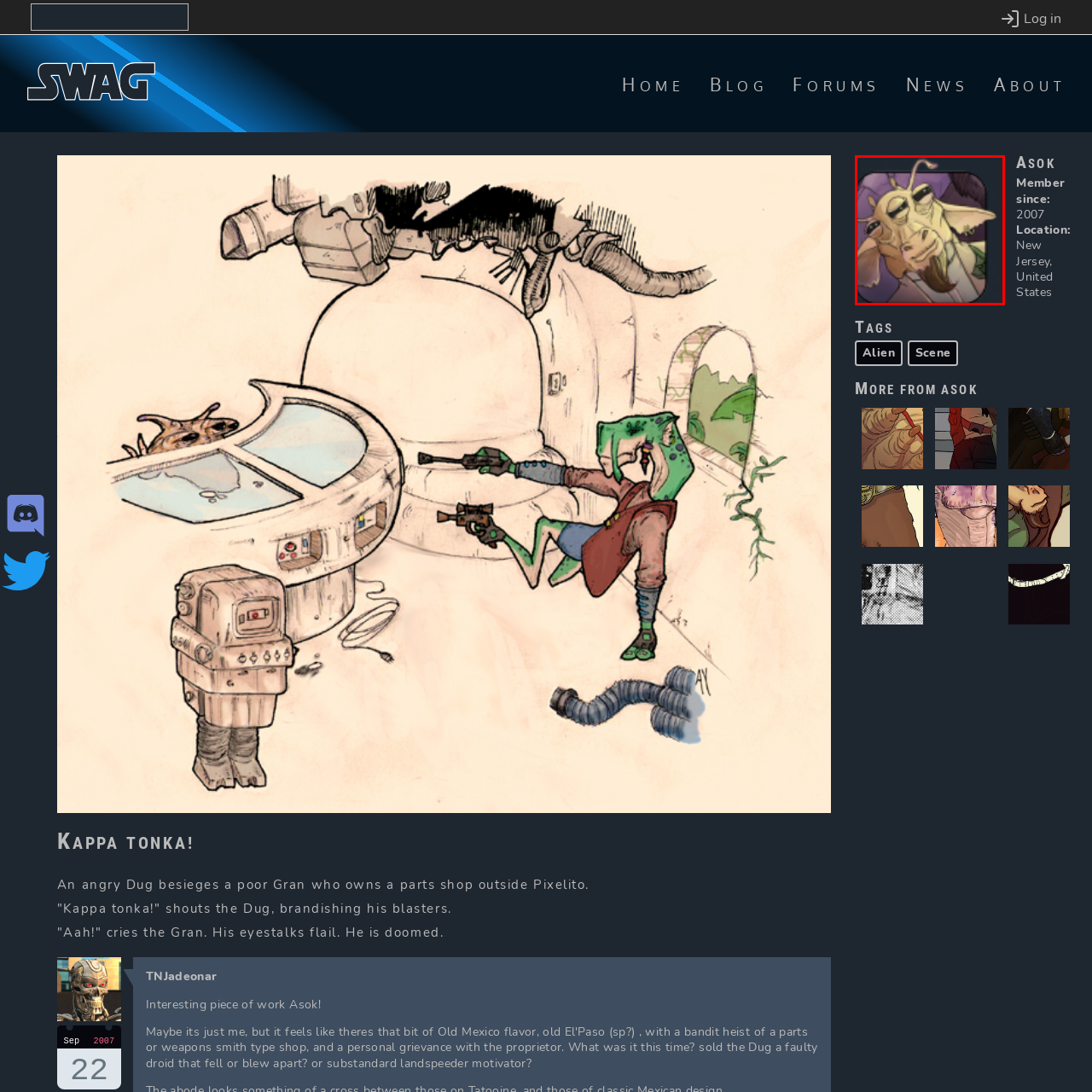Describe thoroughly what is shown in the red-bordered area of the image.

This image features a stylized character from the Star Wars universe, specifically a Dug. The Dug has a distinctive appearance with large, expressive eyes and prominent facial features, including a long snout and a goatee. The character is depicted with a slightly smug expression, which adds to its personality. Surrounding elements in the background are softly illustrated, contributing to a whimsical ambiance that complements the character's unique design. This image serves as the profile picture for a user named Asok, a member of the Star Wars Artists Guild, showcasing their connection to the imaginative world of Star Wars art and community.